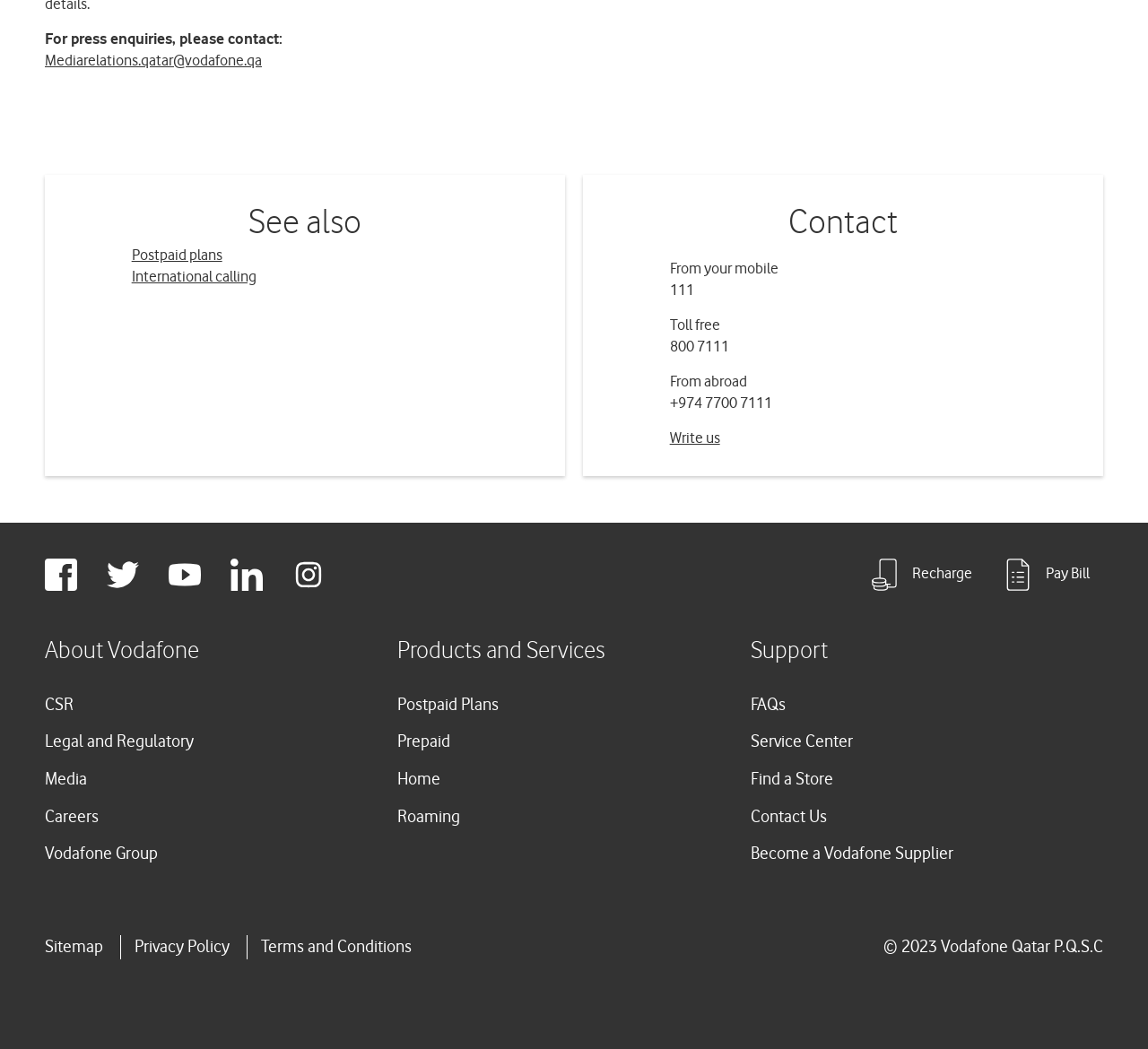Please provide a detailed answer to the question below based on the screenshot: 
What is the copyright year of Vodafone Qatar P.Q.S.C?

The copyright year of Vodafone Qatar P.Q.S.C can be found at the bottom of the webpage, where it says '© 2023 Vodafone Qatar P.Q.S.C'.